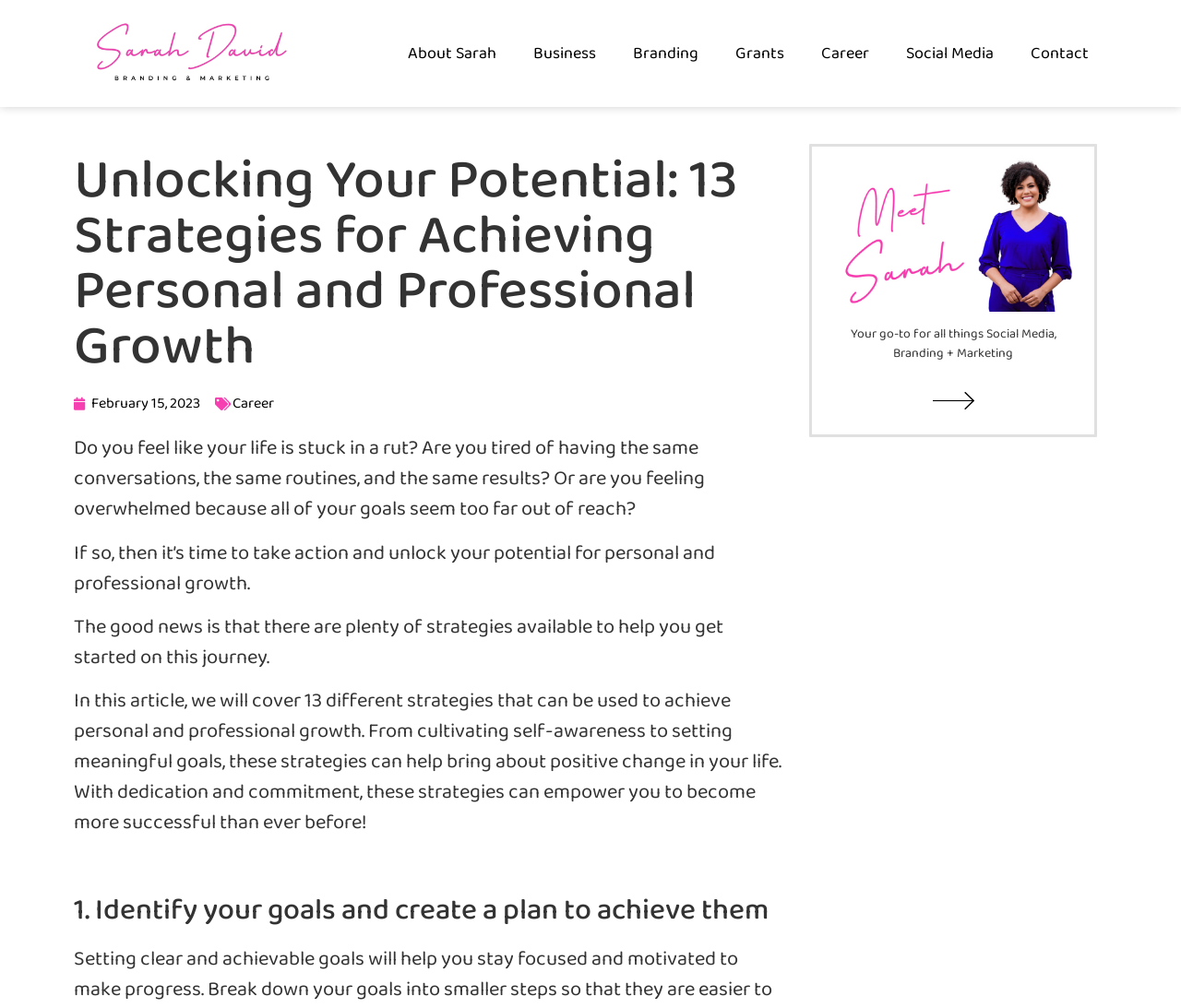Can you specify the bounding box coordinates of the area that needs to be clicked to fulfill the following instruction: "Explore the 'Career' section"?

[0.68, 0.032, 0.752, 0.074]